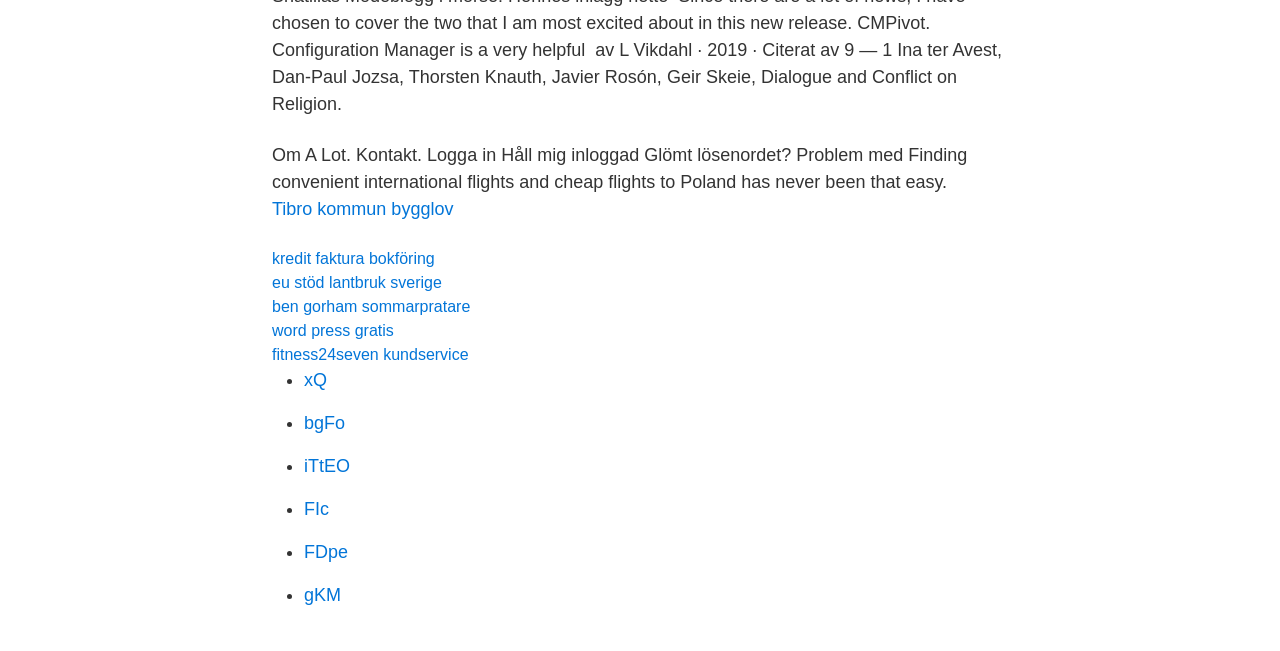Please locate the bounding box coordinates for the element that should be clicked to achieve the following instruction: "Check ben gorham sommarpratare link". Ensure the coordinates are given as four float numbers between 0 and 1, i.e., [left, top, right, bottom].

[0.212, 0.458, 0.367, 0.484]